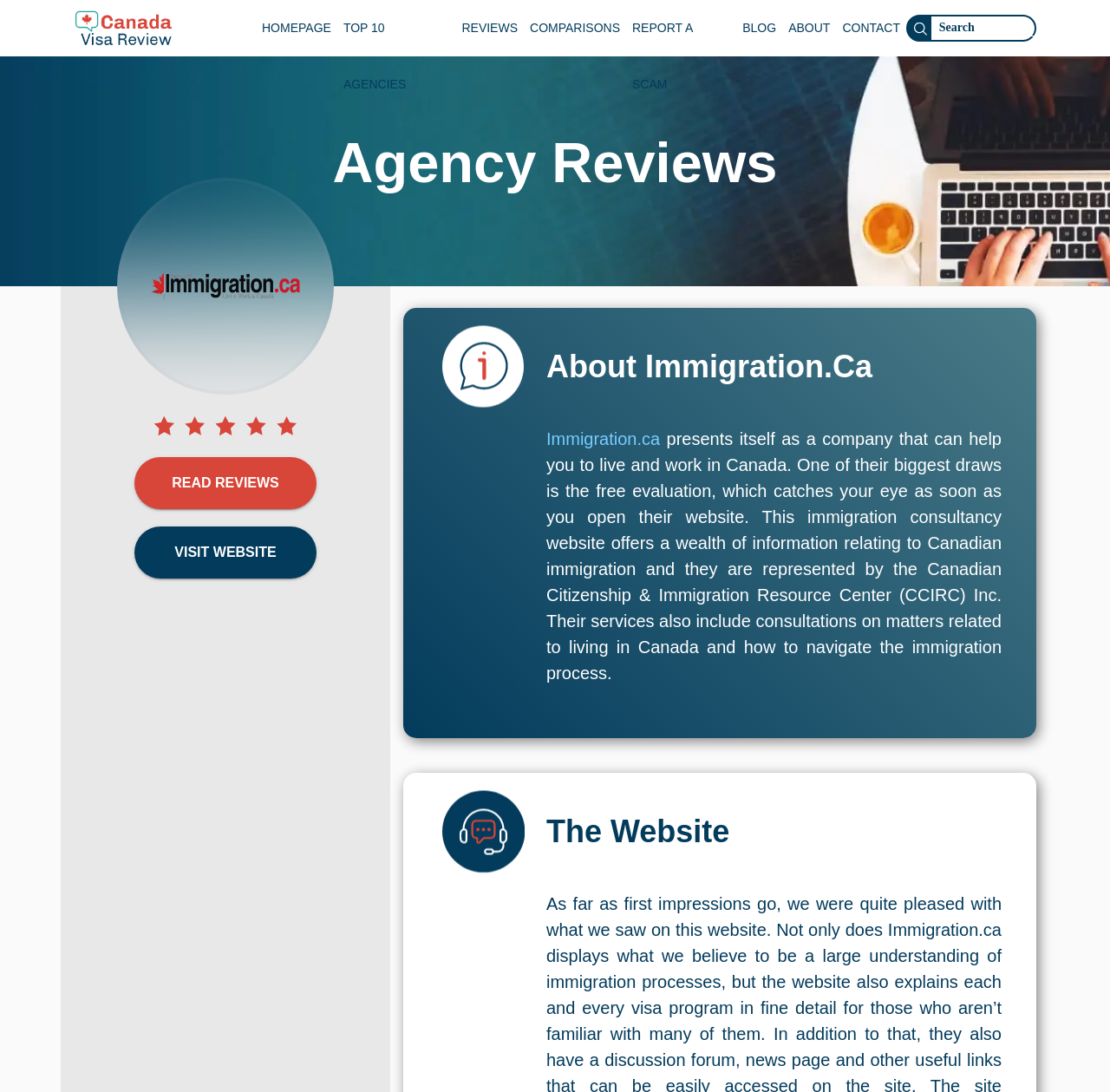Using the information in the image, could you please answer the following question in detail:
What is the name of the immigration consultancy?

The name of the immigration consultancy can be found in the heading 'About Immigration.Ca' and also in the link 'Immigration.ca' which is presented as a company that can help you to live and work in Canada.